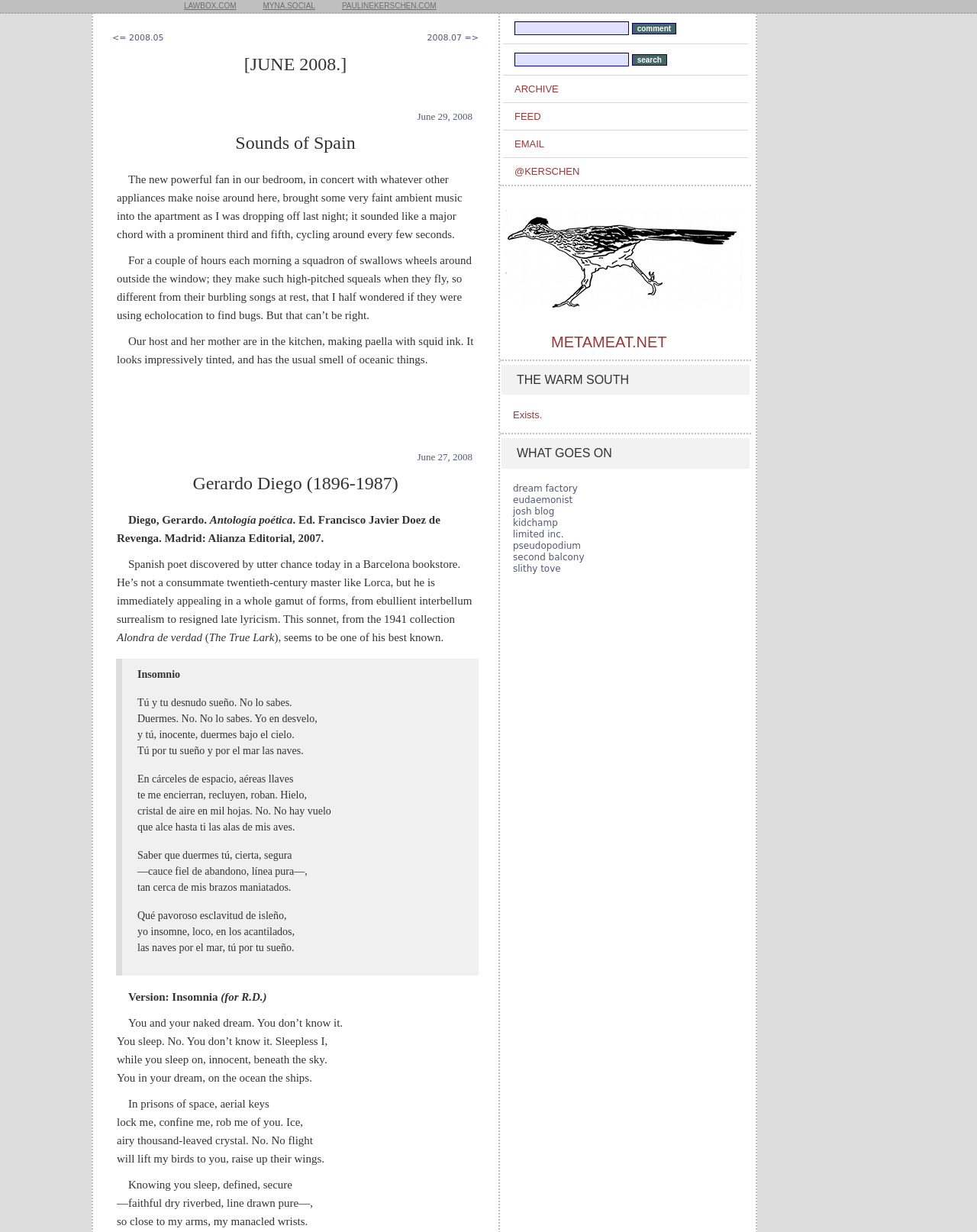Mark the bounding box of the element that matches the following description: "How to".

None